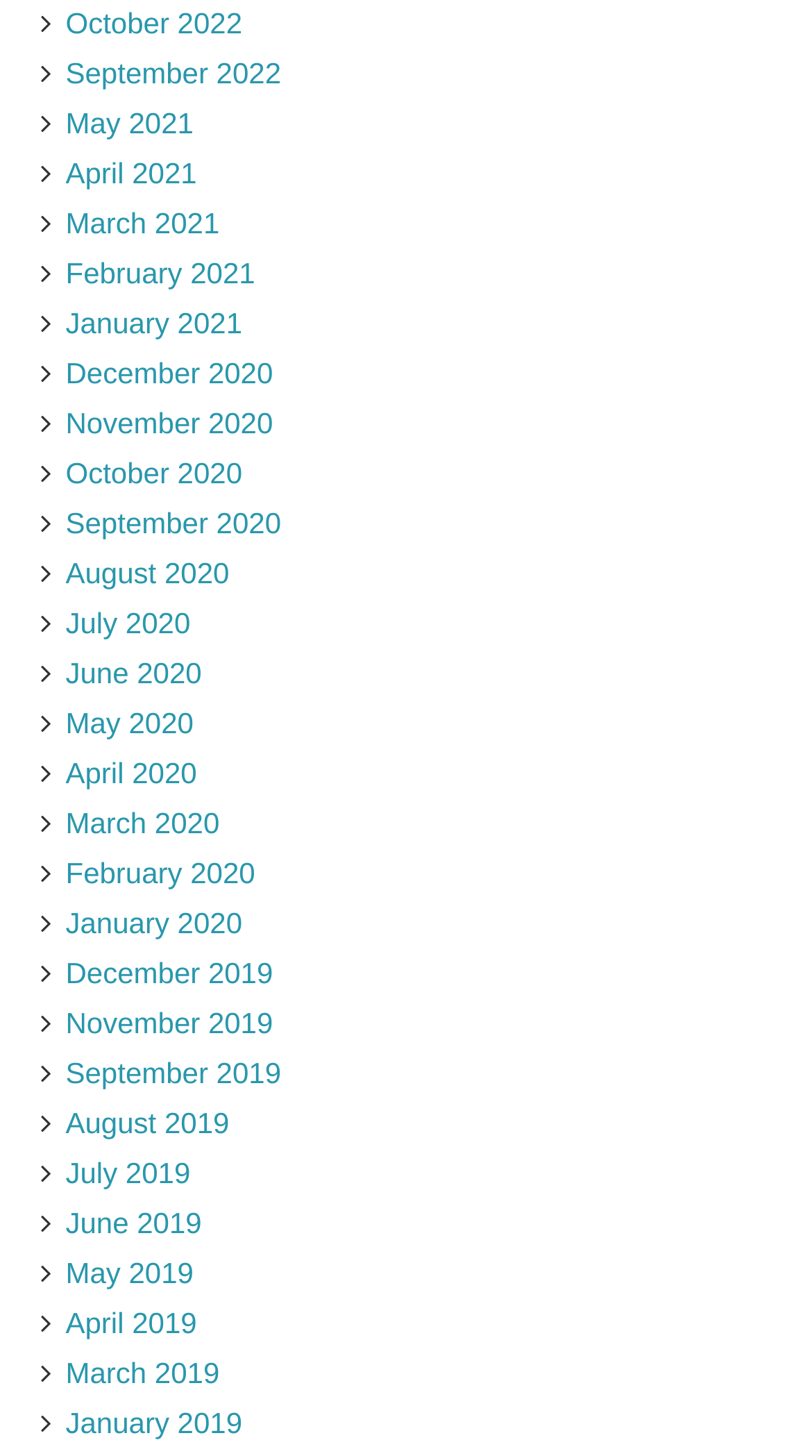Show the bounding box coordinates for the element that needs to be clicked to execute the following instruction: "view September 2020". Provide the coordinates in the form of four float numbers between 0 and 1, i.e., [left, top, right, bottom].

[0.081, 0.347, 0.346, 0.37]